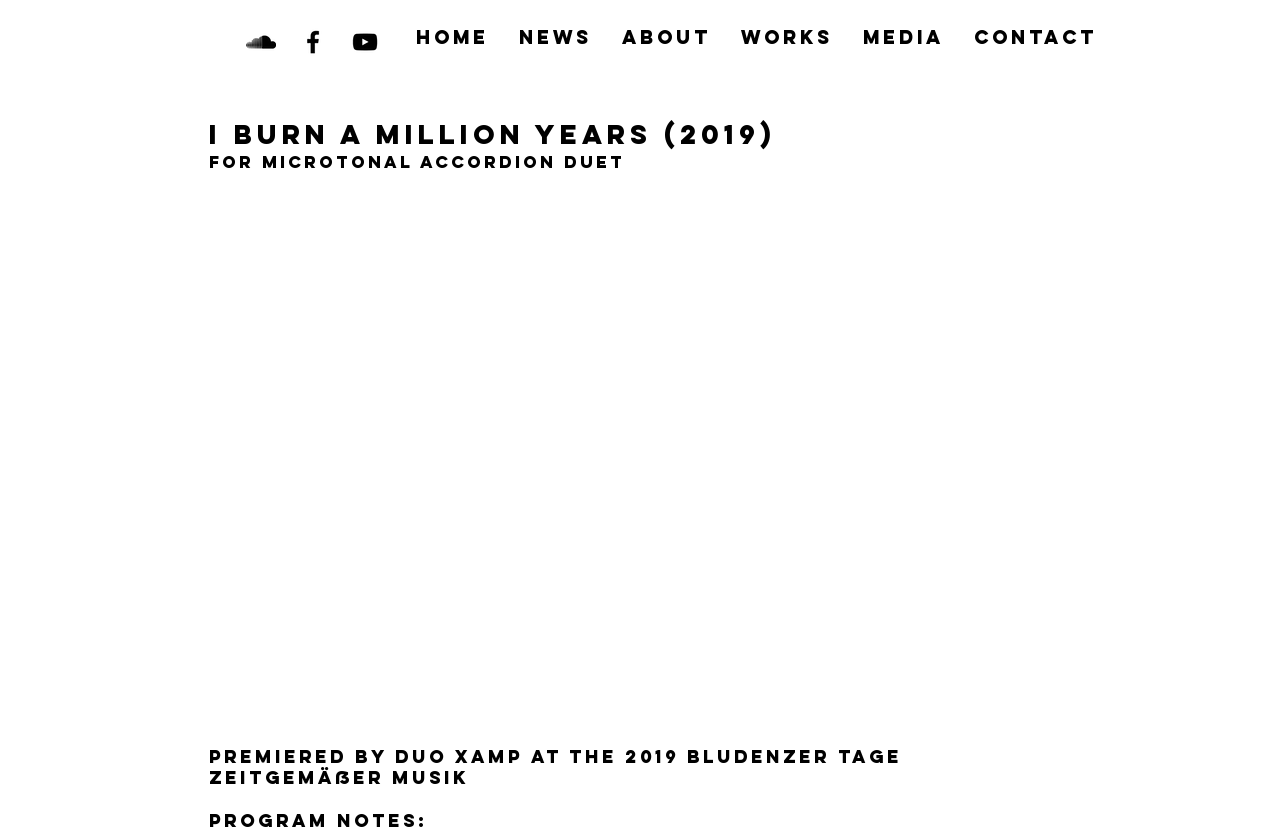Locate the bounding box coordinates of the area to click to fulfill this instruction: "go to the ABOUT page". The bounding box should be presented as four float numbers between 0 and 1, in the order [left, top, right, bottom].

[0.474, 0.014, 0.567, 0.074]